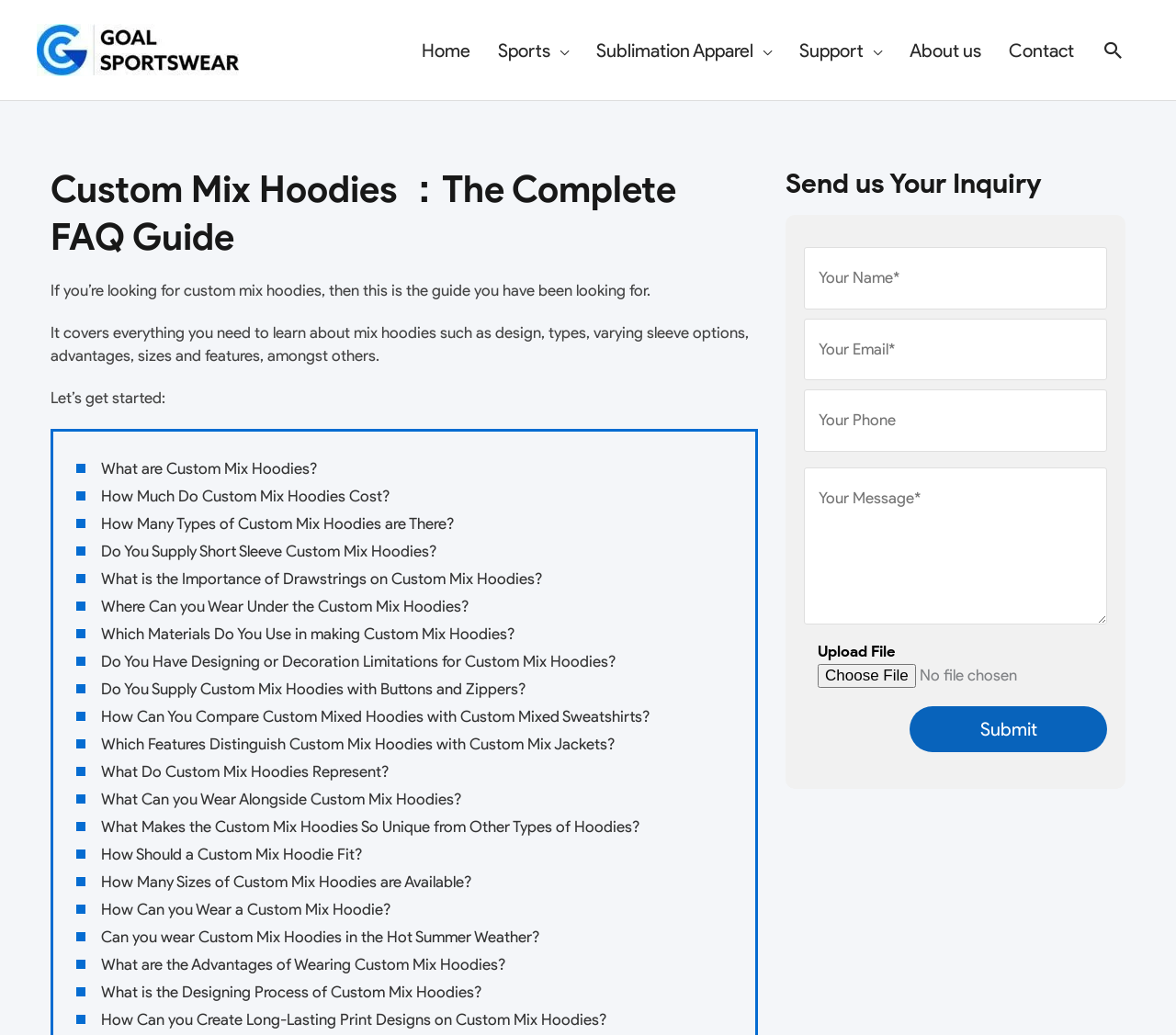Can you look at the image and give a comprehensive answer to the question:
What is the main topic of this webpage?

Based on the webpage's content, it appears to be a comprehensive guide to custom mix hoodies, covering various aspects such as design, types, advantages, and features.